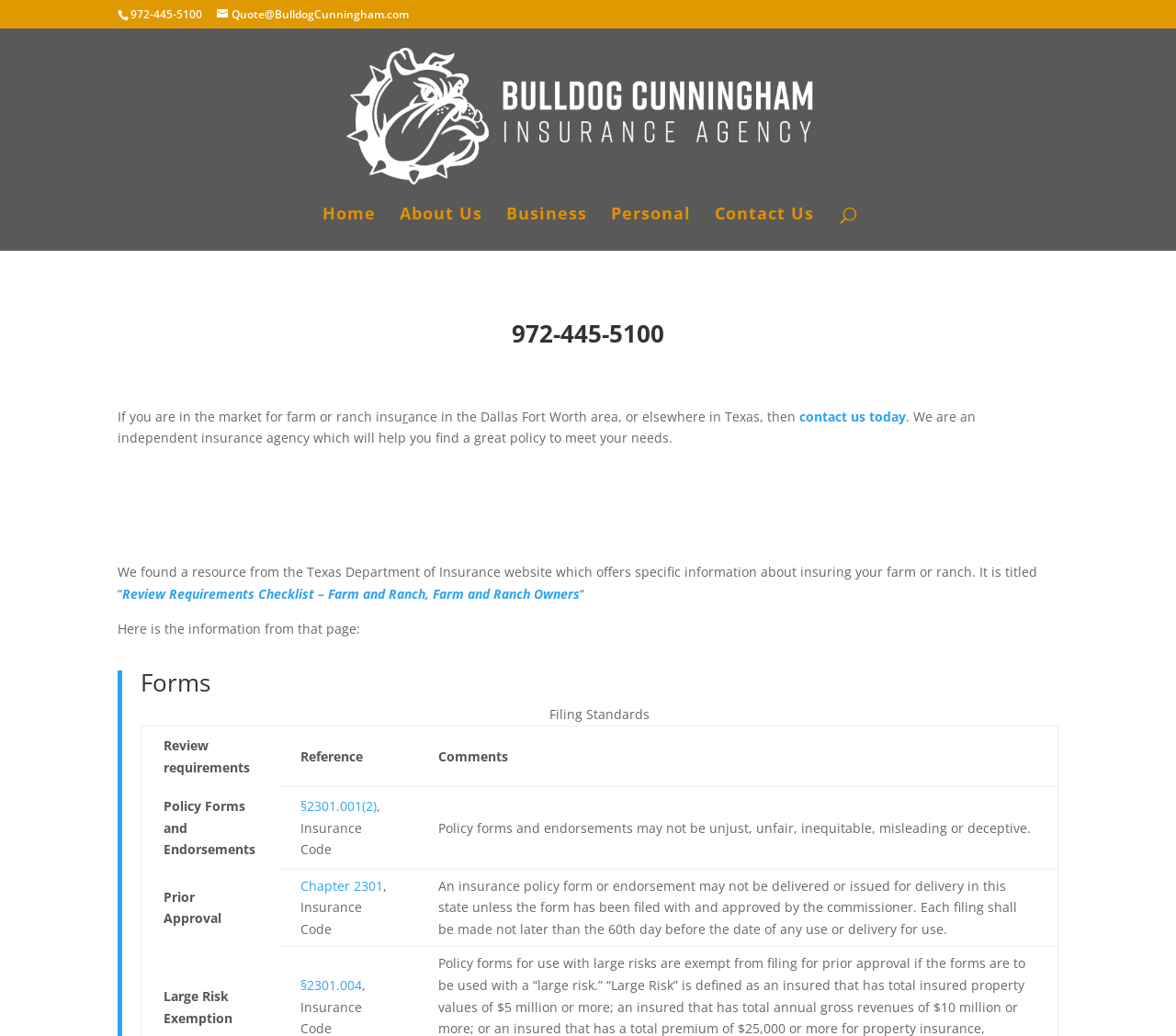How many columns are there in the table?
Could you please answer the question thoroughly and with as much detail as possible?

I counted the number of columns in the table by looking at the column headers with the contents 'Review requirements', 'Reference', and 'Comments' which are located in the table.